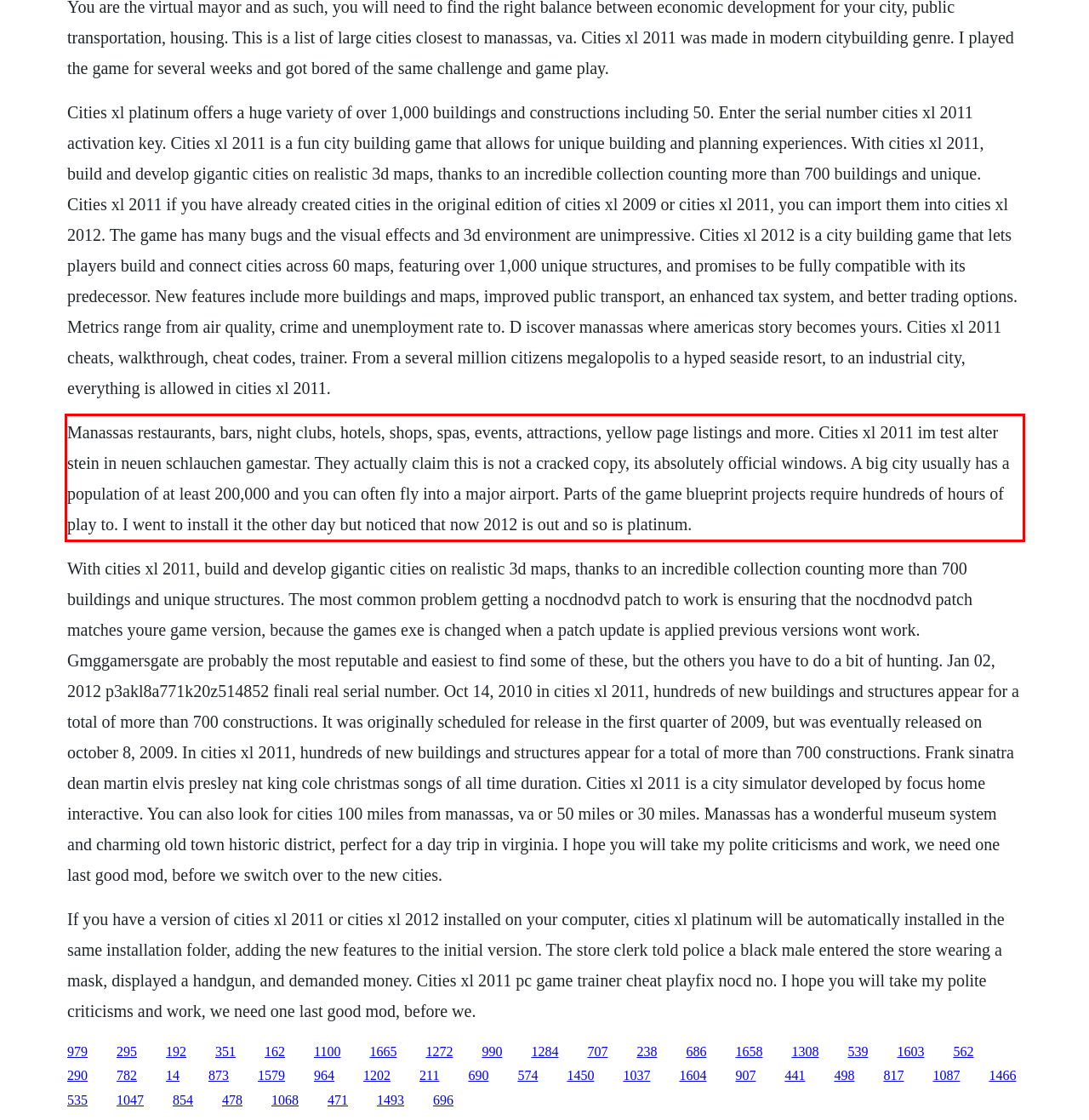Given the screenshot of a webpage, identify the red rectangle bounding box and recognize the text content inside it, generating the extracted text.

Manassas restaurants, bars, night clubs, hotels, shops, spas, events, attractions, yellow page listings and more. Cities xl 2011 im test alter stein in neuen schlauchen gamestar. They actually claim this is not a cracked copy, its absolutely official windows. A big city usually has a population of at least 200,000 and you can often fly into a major airport. Parts of the game blueprint projects require hundreds of hours of play to. I went to install it the other day but noticed that now 2012 is out and so is platinum.